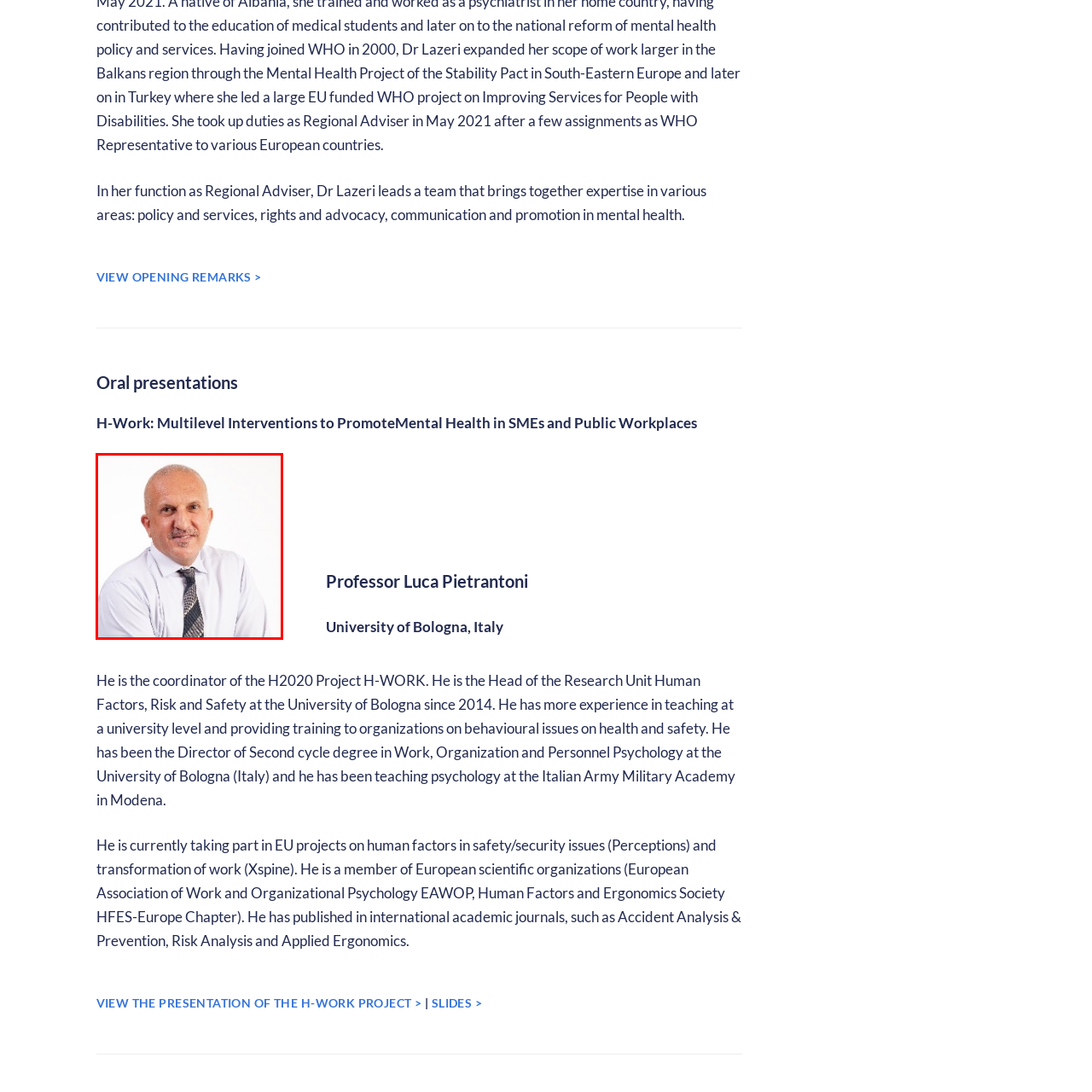Please concentrate on the part of the image enclosed by the red bounding box and answer the following question in detail using the information visible: What is Professor Pietrantoni's role in the Second cycle degree?

According to the caption, Professor Pietrantoni has served as the Director of the Second cycle degree in Work, Organization and Personnel Psychology, demonstrating his leadership experience in higher education.